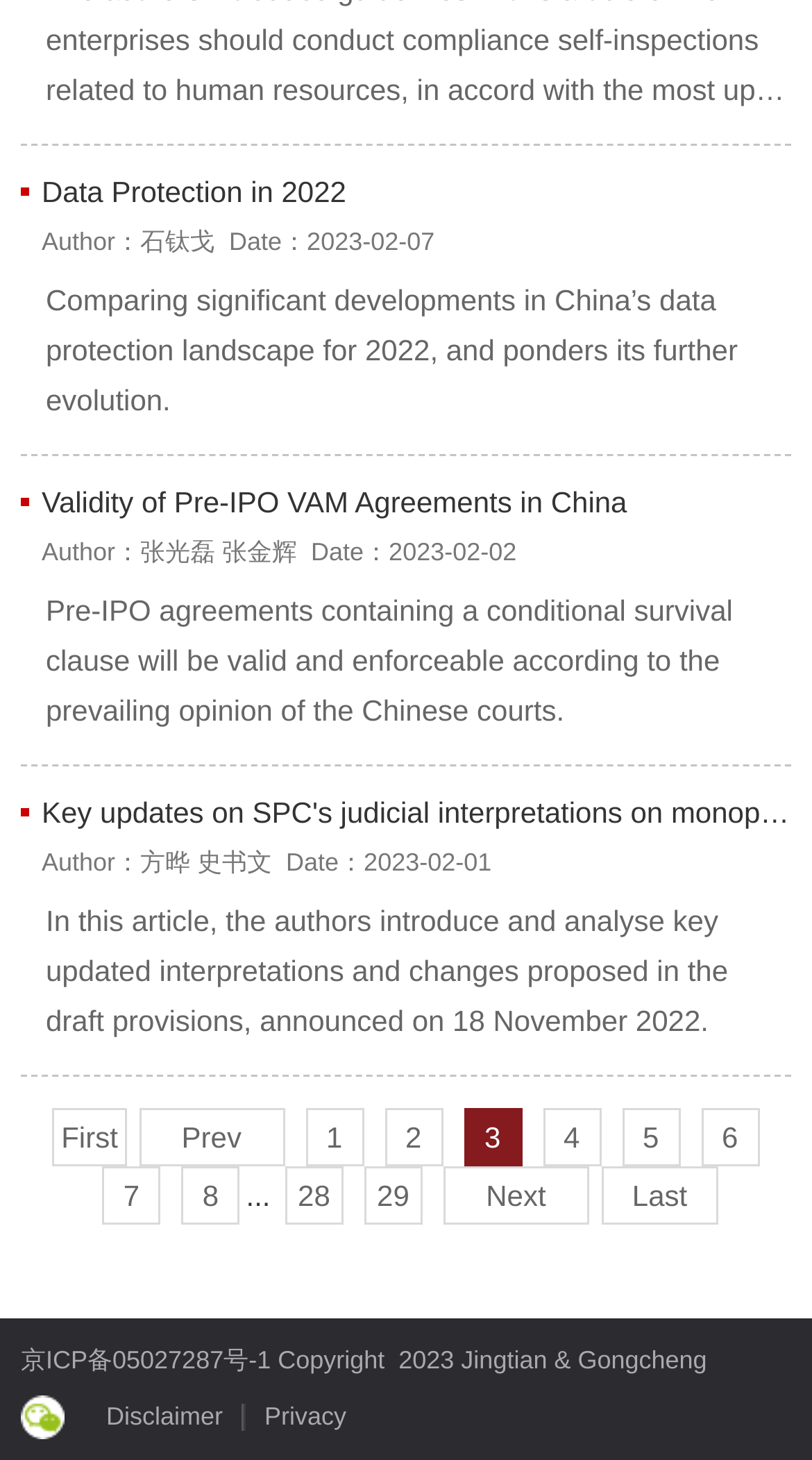Please find the bounding box coordinates of the element's region to be clicked to carry out this instruction: "Read article about Data Protection in 2022".

[0.026, 0.114, 0.974, 0.148]